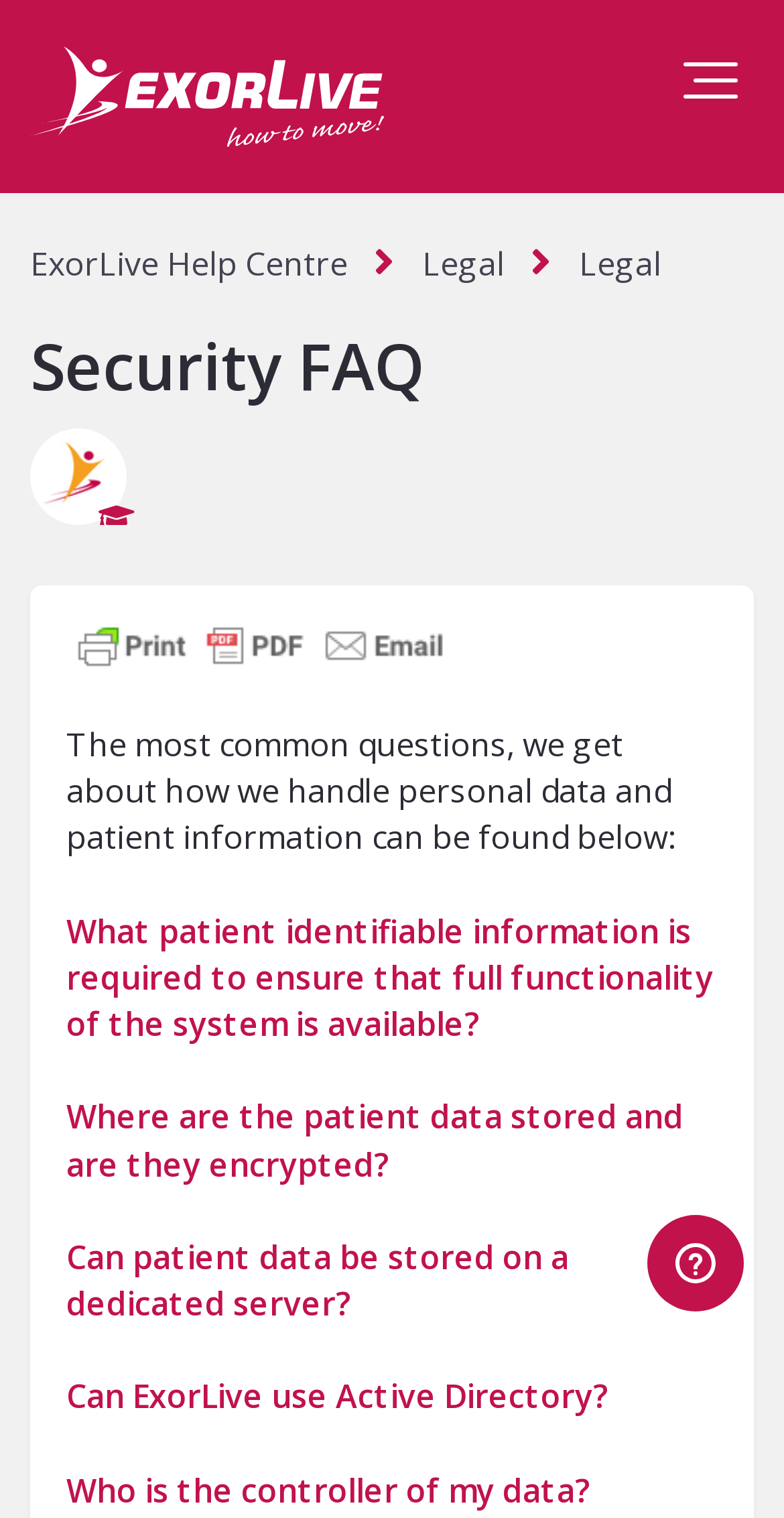Determine the bounding box coordinates for the area that should be clicked to carry out the following instruction: "Check where patient data are stored".

[0.085, 0.721, 0.872, 0.781]